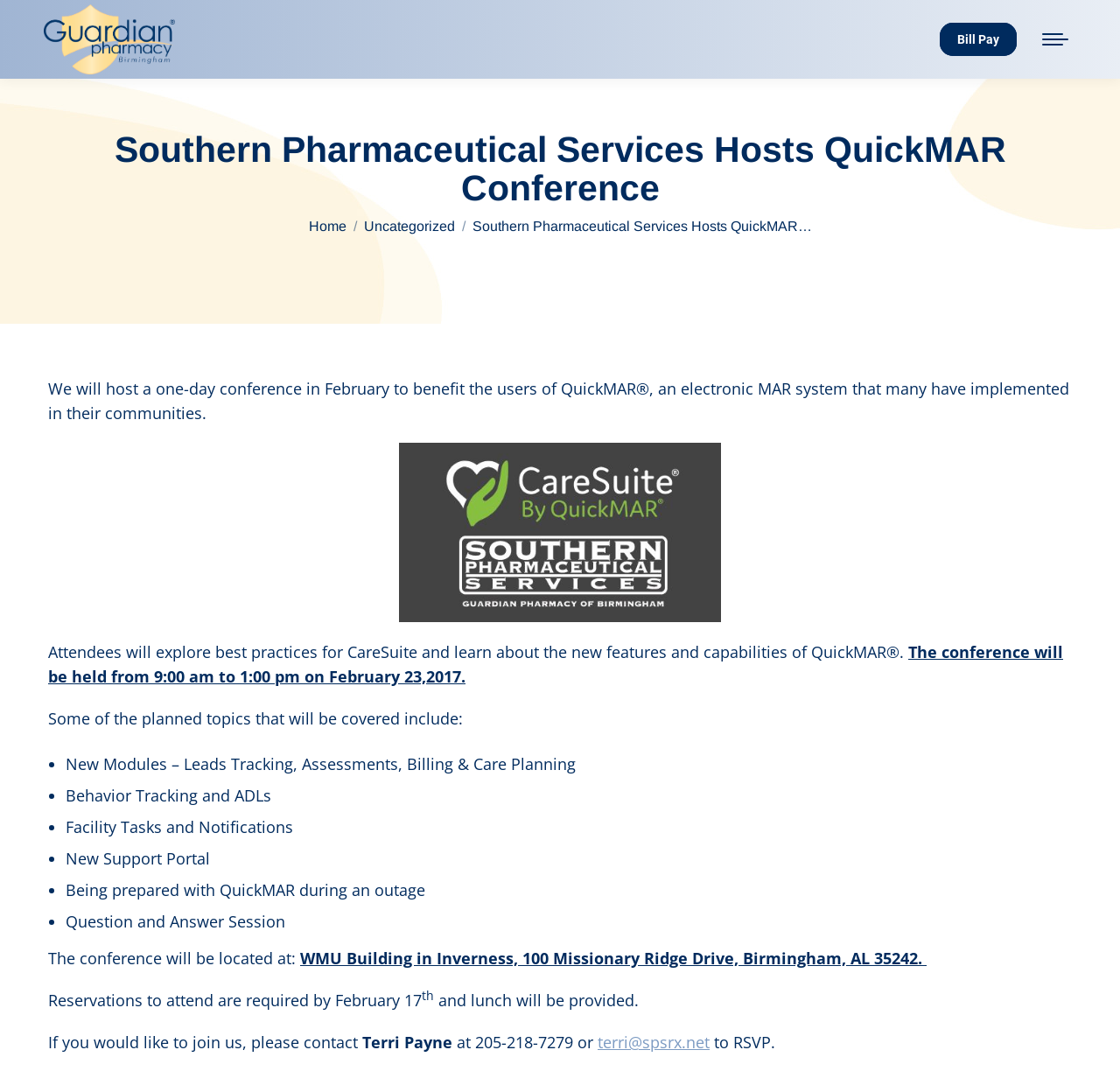What is the date of the QuickMAR conference?
Look at the image and provide a detailed response to the question.

I found the date of the conference by looking at the text that describes the conference details, which is located in the main content area of the webpage. The text states 'The conference will be held from 9:00 am to 1:00 pm on February 23, 2017.'